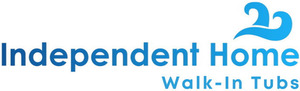What is the wave motif associated with?
Please look at the screenshot and answer in one word or a short phrase.

Relaxation and water